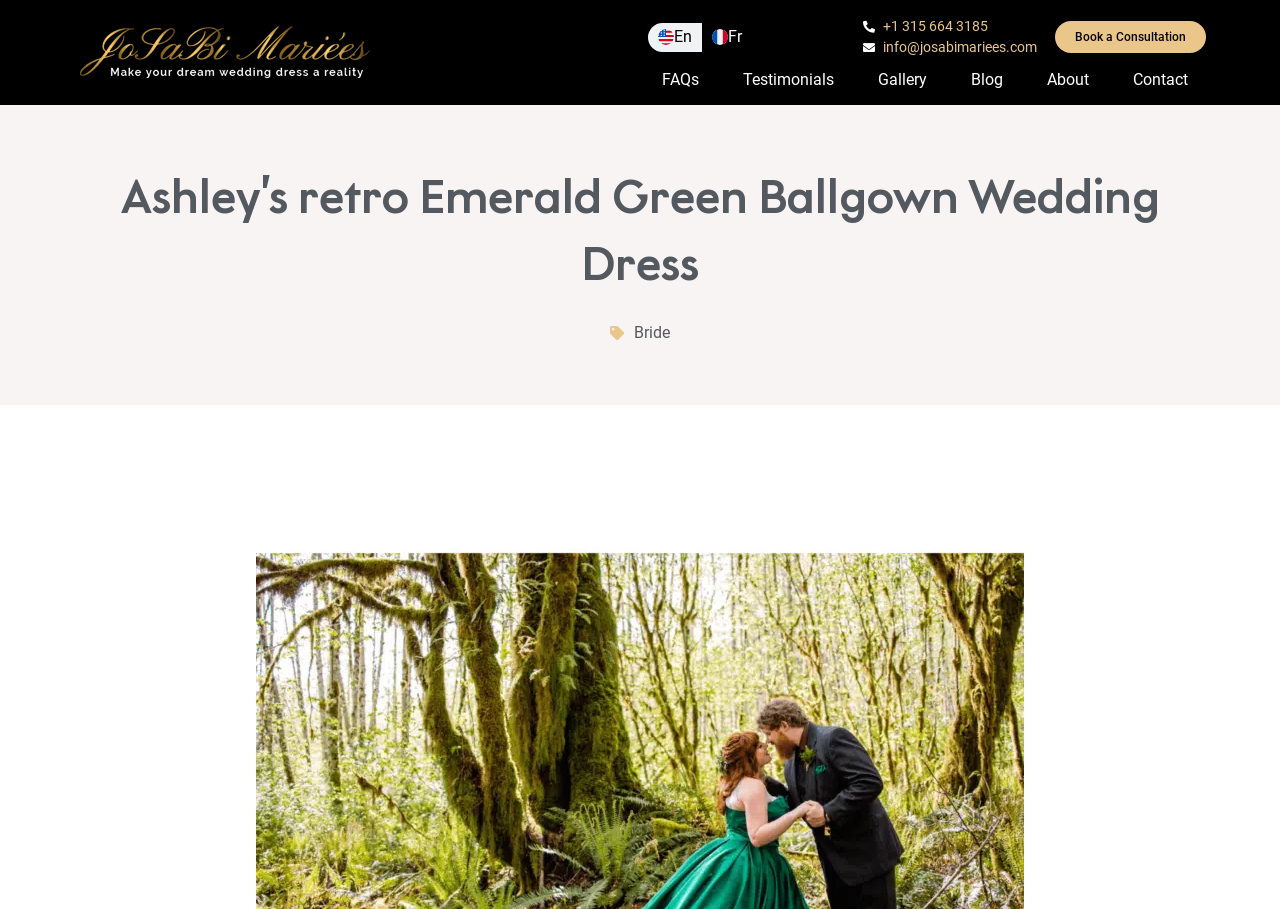Please determine the heading text of this webpage.

Ashley’s retro Emerald Green Ballgown Wedding Dress